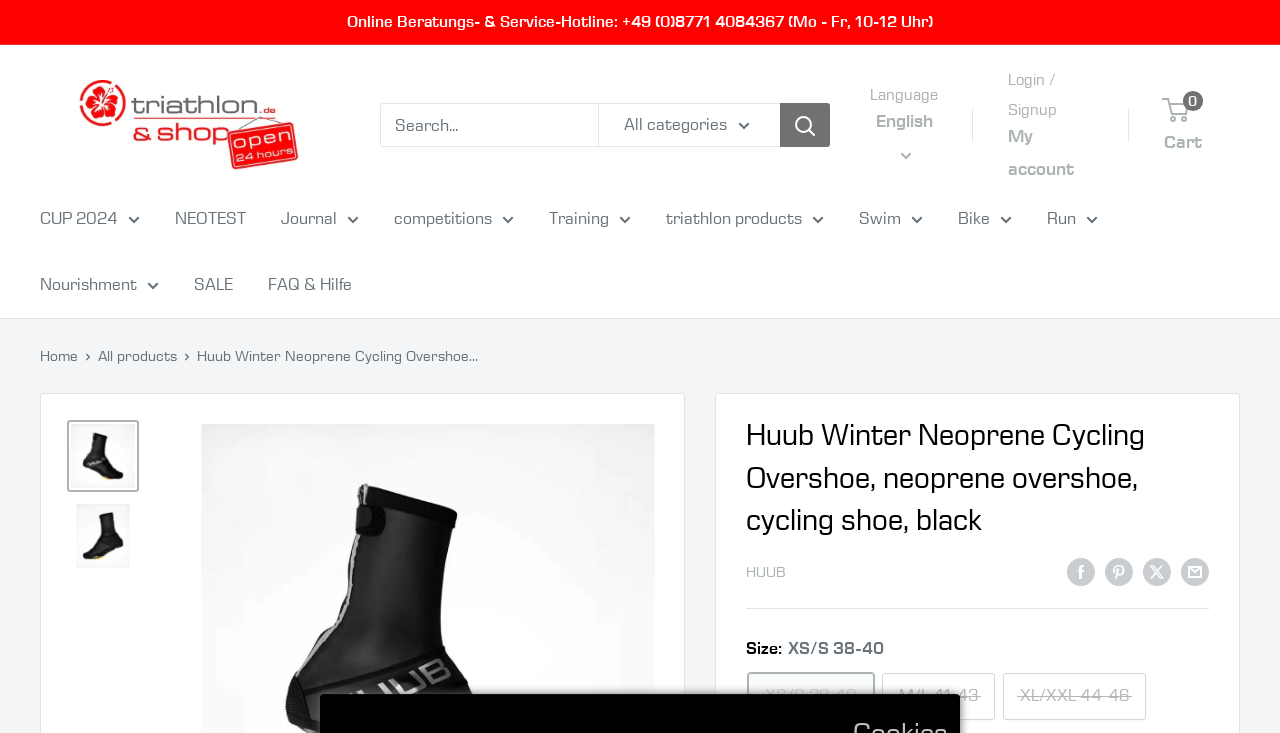Provide the bounding box coordinates for the area that should be clicked to complete the instruction: "Select language".

[0.68, 0.142, 0.733, 0.233]